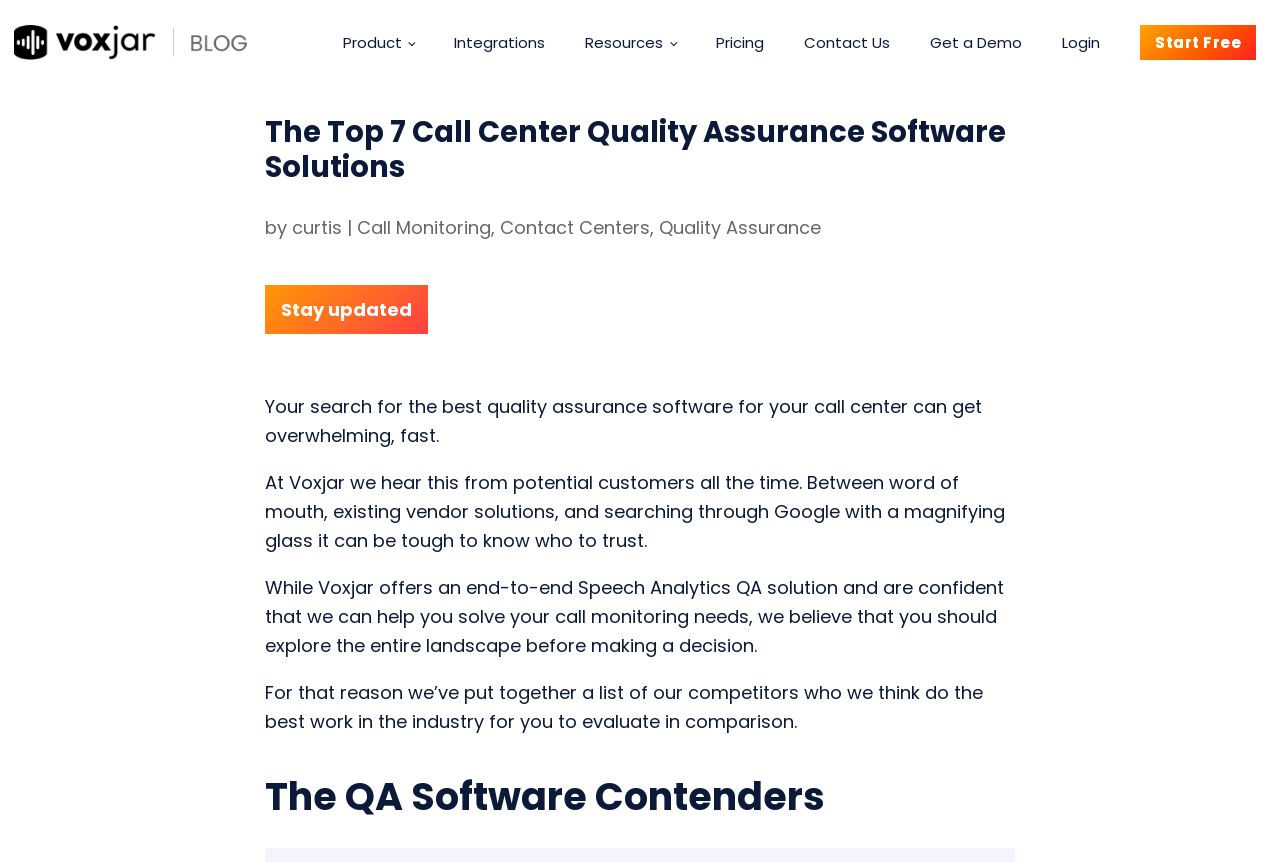Who is the author of the article?
Look at the image and respond with a one-word or short-phrase answer.

Curtis